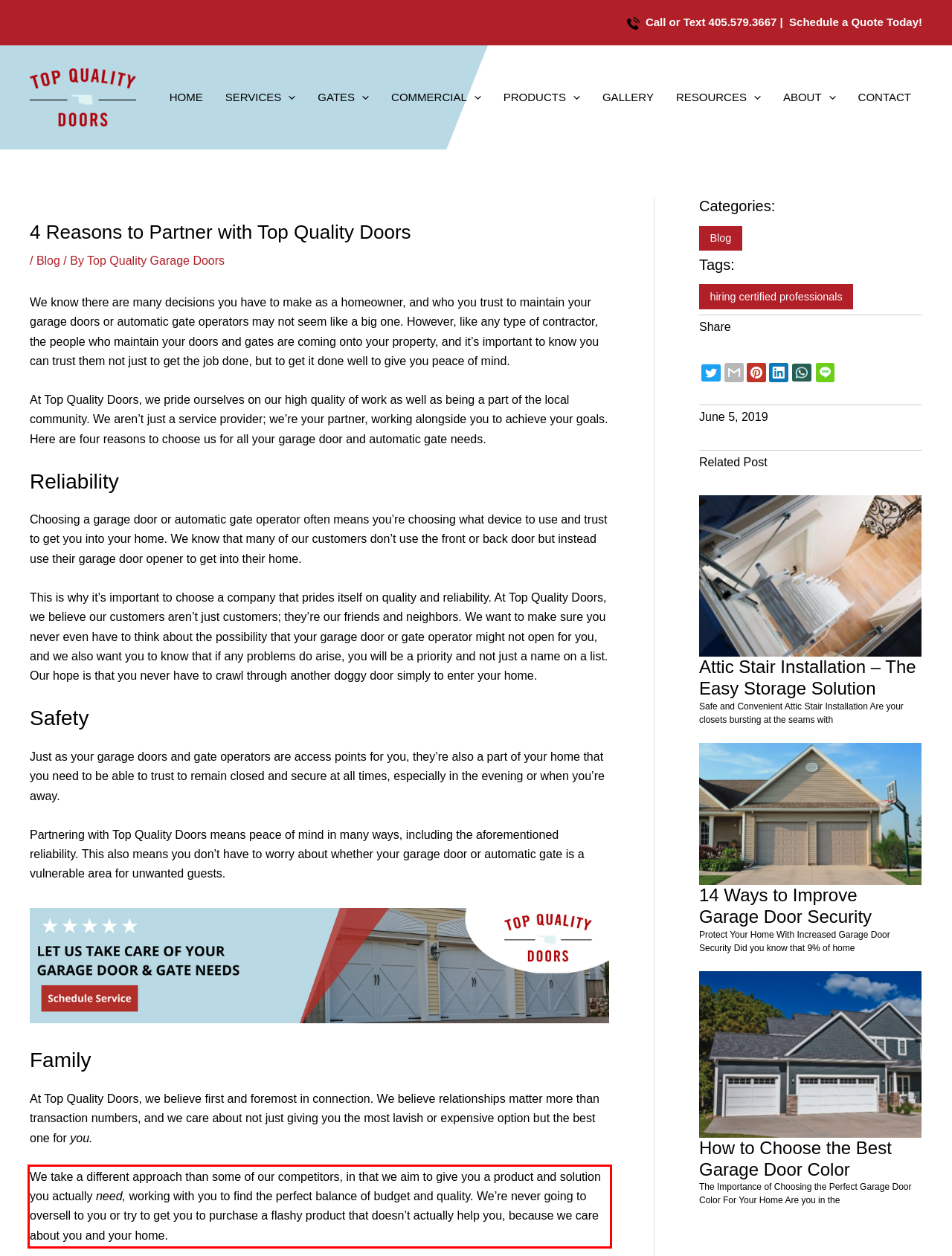You are given a screenshot showing a webpage with a red bounding box. Perform OCR to capture the text within the red bounding box.

We take a different approach than some of our competitors, in that we aim to give you a product and solution you actually need, working with you to find the perfect balance of budget and quality. We’re never going to oversell to you or try to get you to purchase a flashy product that doesn’t actually help you, because we care about you and your home.